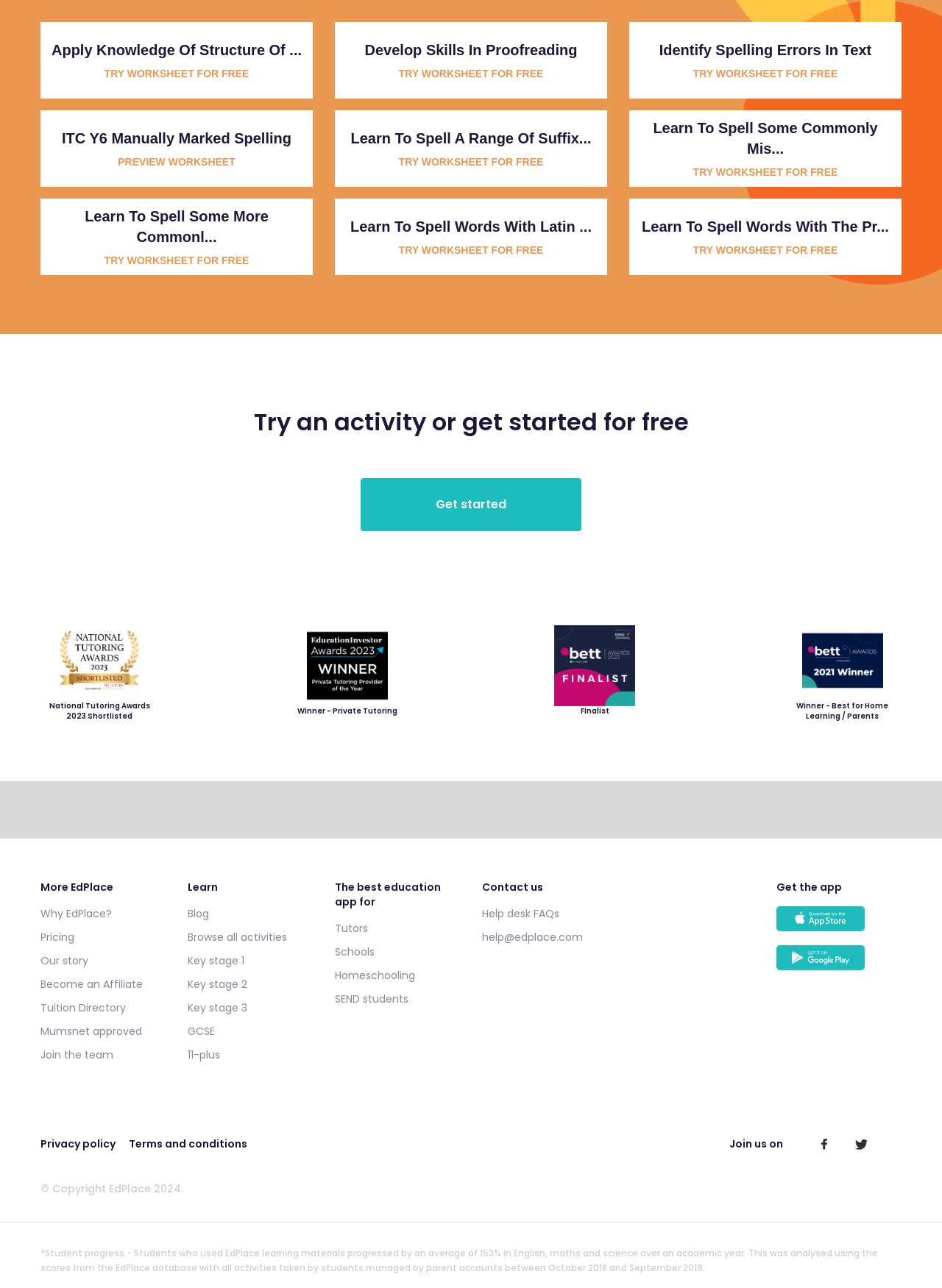Could you provide the bounding box coordinates for the portion of the screen to click to complete this instruction: "Download the app on IOS"?

[0.824, 0.704, 0.957, 0.734]